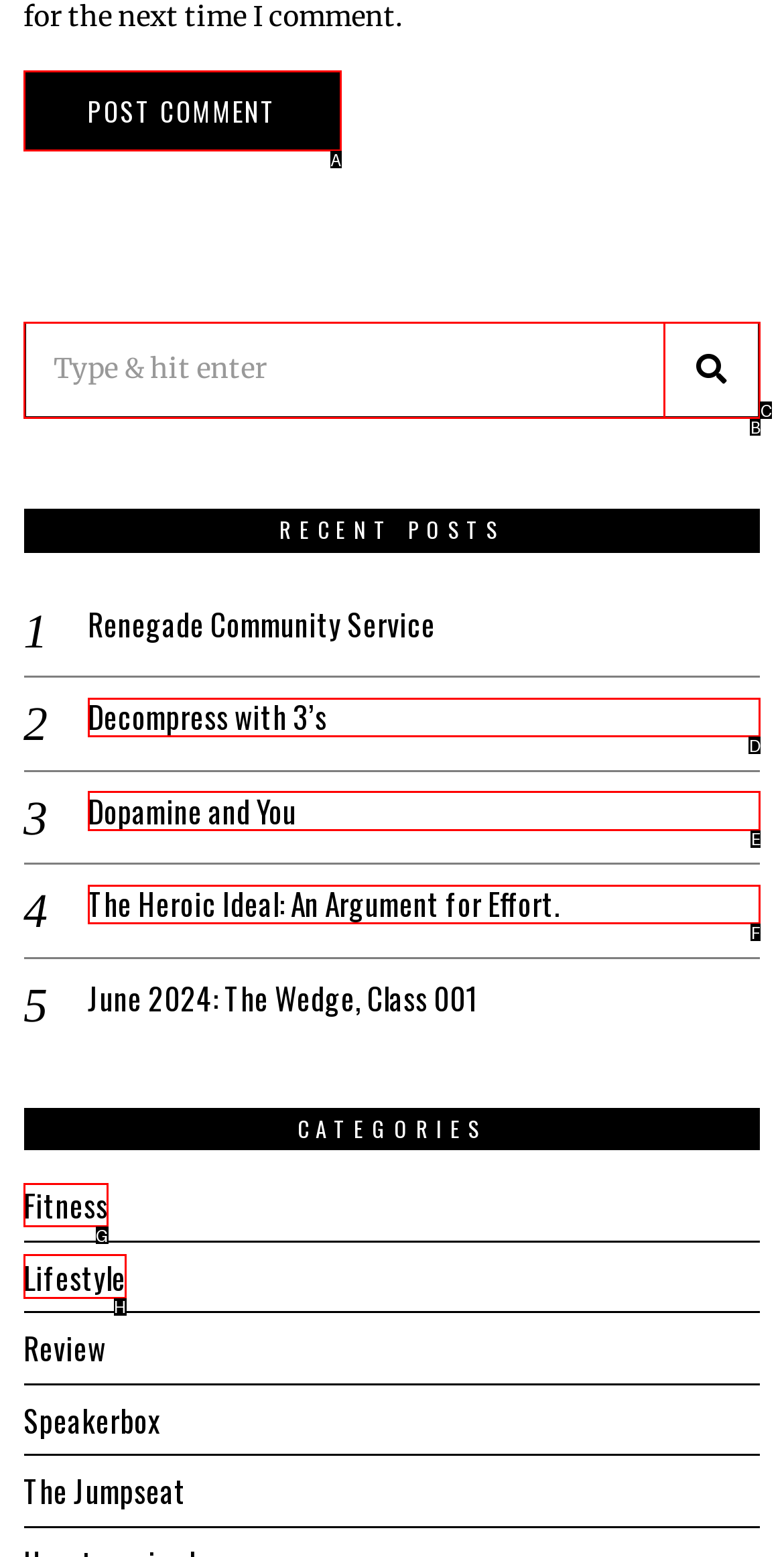Choose the HTML element you need to click to achieve the following task: Browse category 'Fitness'
Respond with the letter of the selected option from the given choices directly.

G